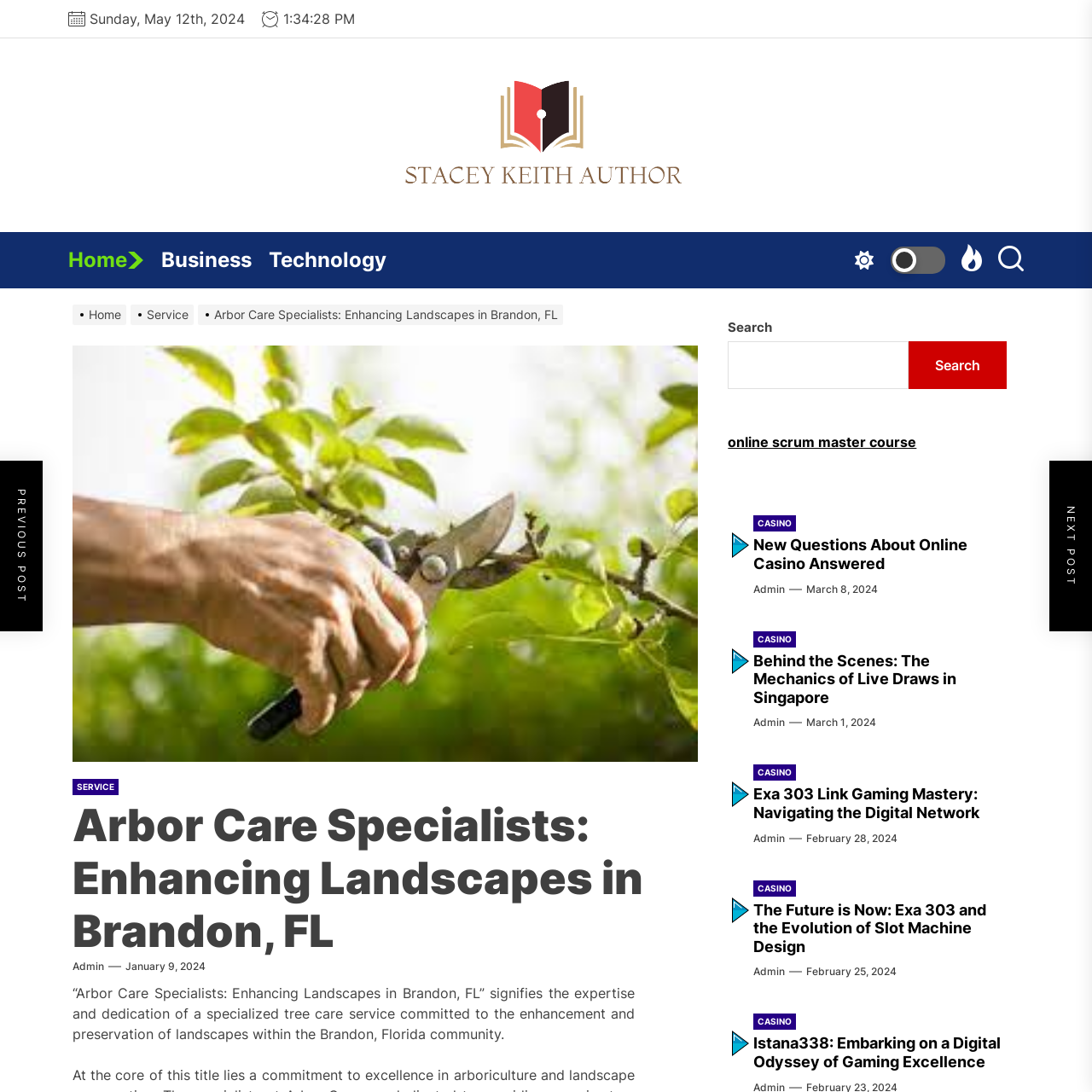What is the webpage's theme?
Analyze the highlighted section in the red bounding box of the image and respond to the question with a detailed explanation.

The illustration serves as a visual representation connecting to the theme of the webpage, which focuses on 'Arbor Care Specialists: Enhancing Landscapes in Brandon, FL', indicating that the webpage's theme is related to arbor care services.